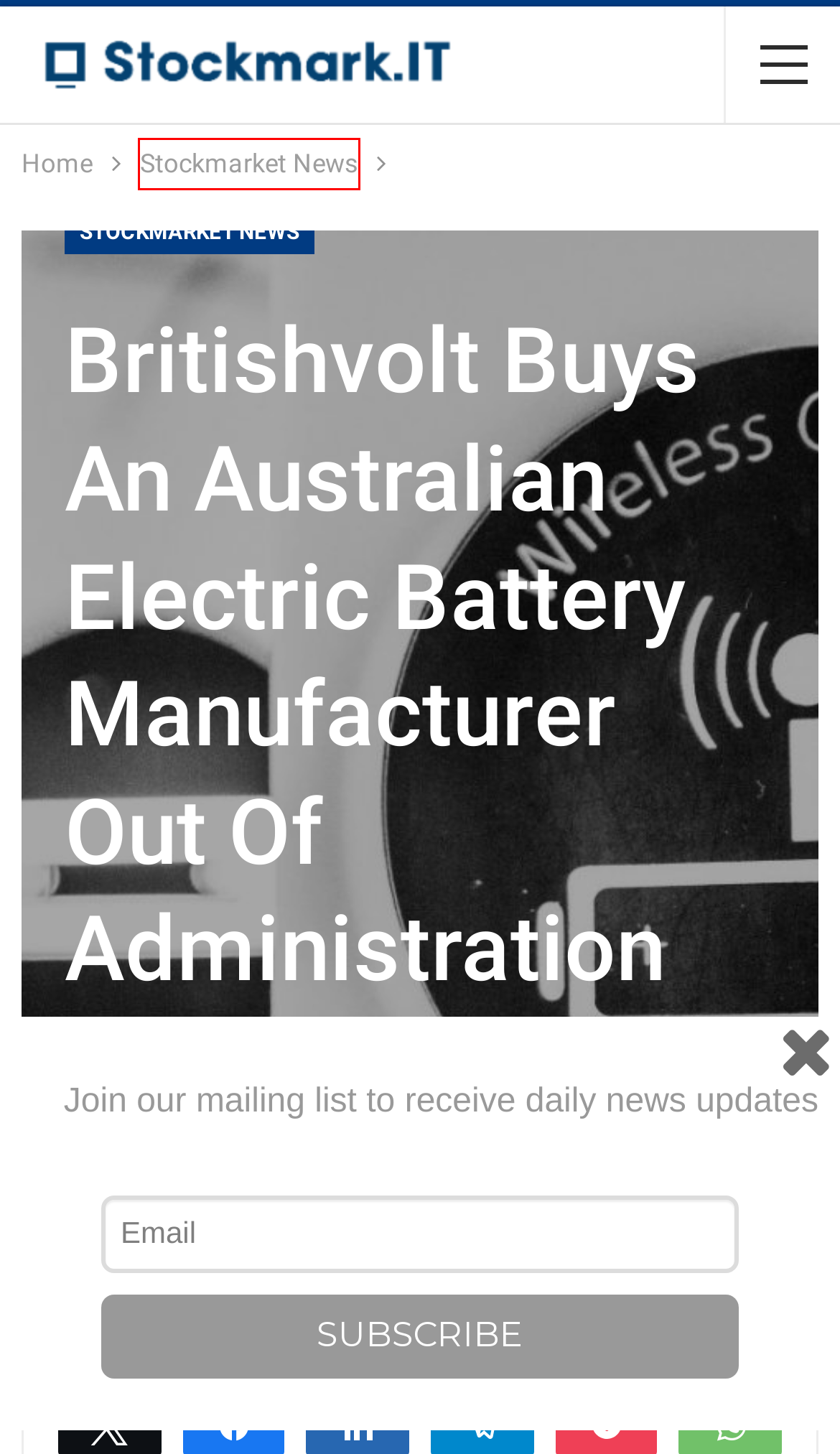You have a screenshot showing a webpage with a red bounding box highlighting an element. Choose the webpage description that best fits the new webpage after clicking the highlighted element. The descriptions are:
A. Pocket: Log In
B. Proactive Investors - Stockmark.IT
C. Stockmarket Archives - Stockmark.IT
D. Stockmark.IT - 360 View of the Stock Markets from all the major providers
E. Barrons Investing - Stockmark.IT
F. AstraZeneca: UK loses out on life sciences research investment - Stockmark.IT
G. Stockmarket News Archives - Stockmark.IT
H. Share Talk - Stockmark.IT

G